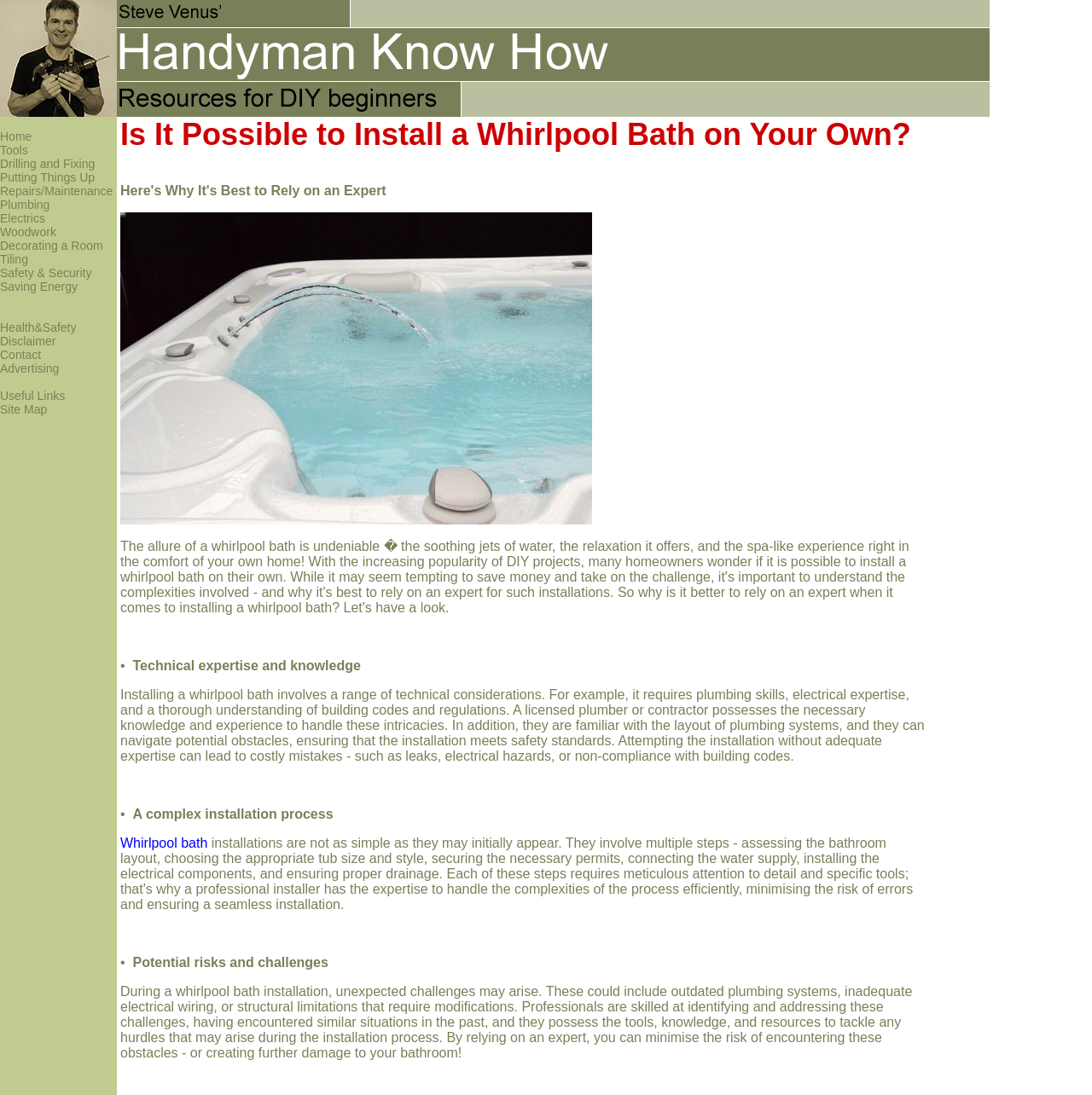Please respond in a single word or phrase: 
What type of content is presented in the top-left section of the webpage?

Image